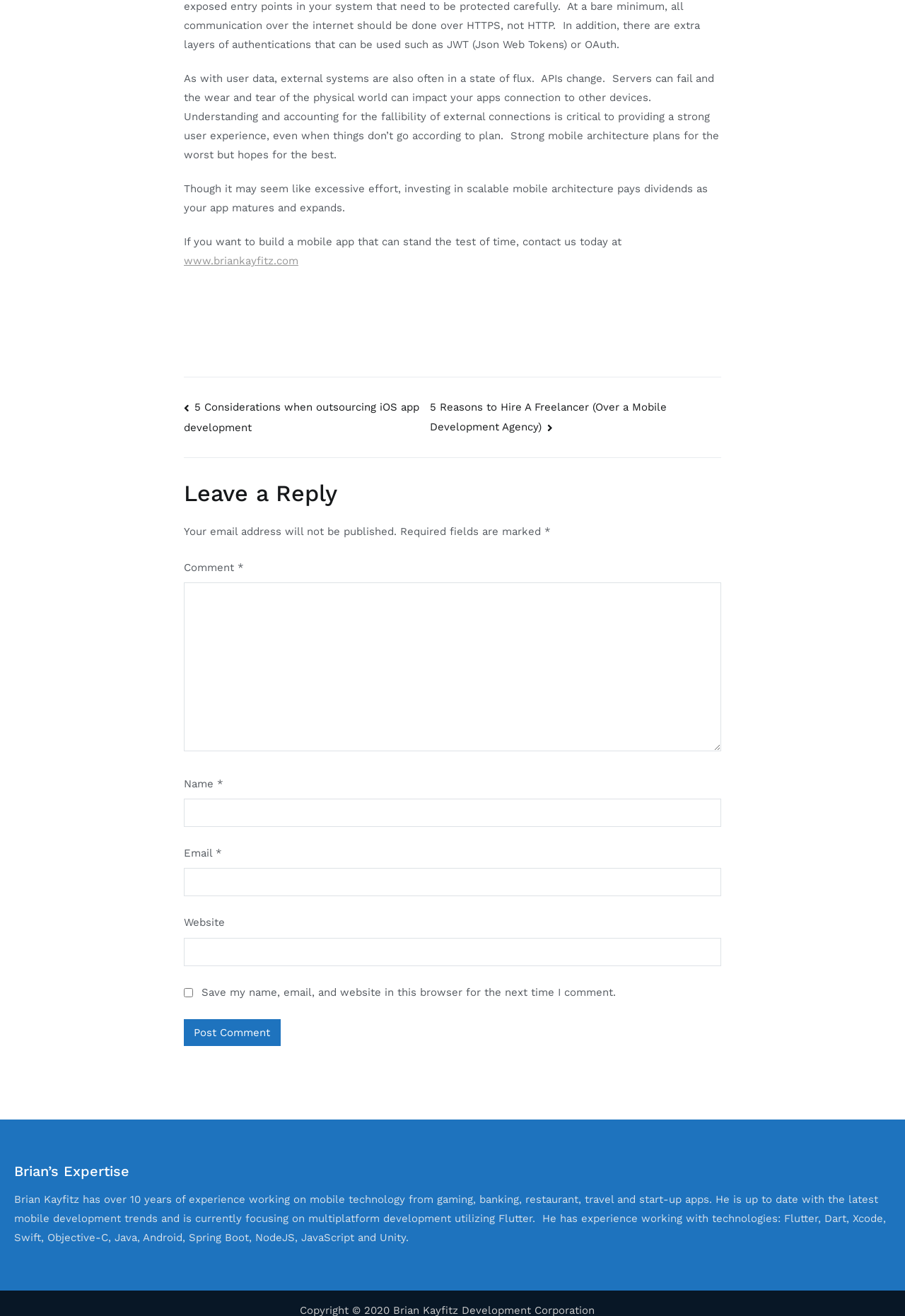How many years of experience does the author have in mobile technology?
Analyze the screenshot and provide a detailed answer to the question.

The section 'Brian’s Expertise' mentions that the author has 'over 10 years of experience working on mobile technology'.